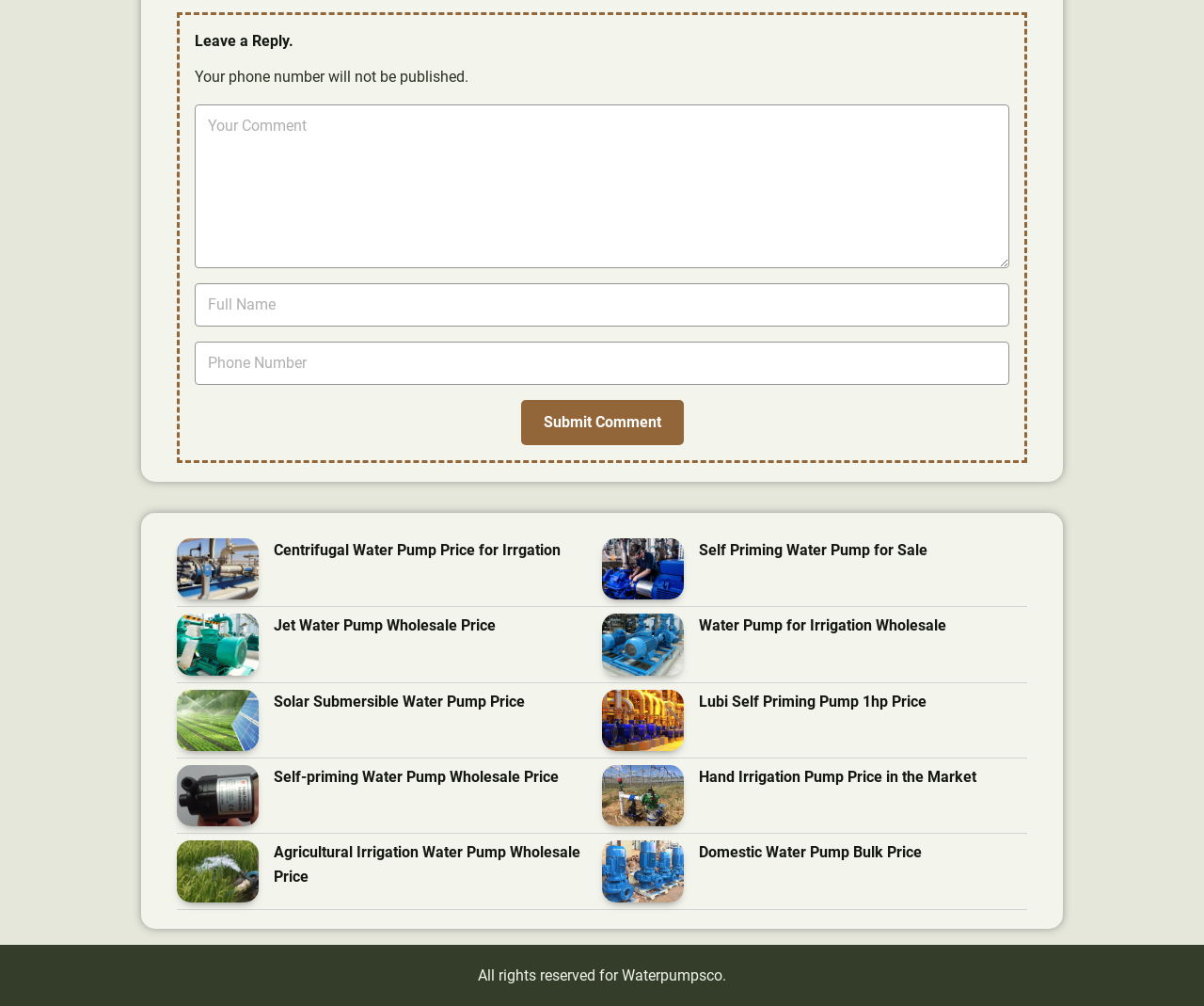What is the purpose of the comment section?
From the screenshot, provide a brief answer in one word or phrase.

Leave a reply